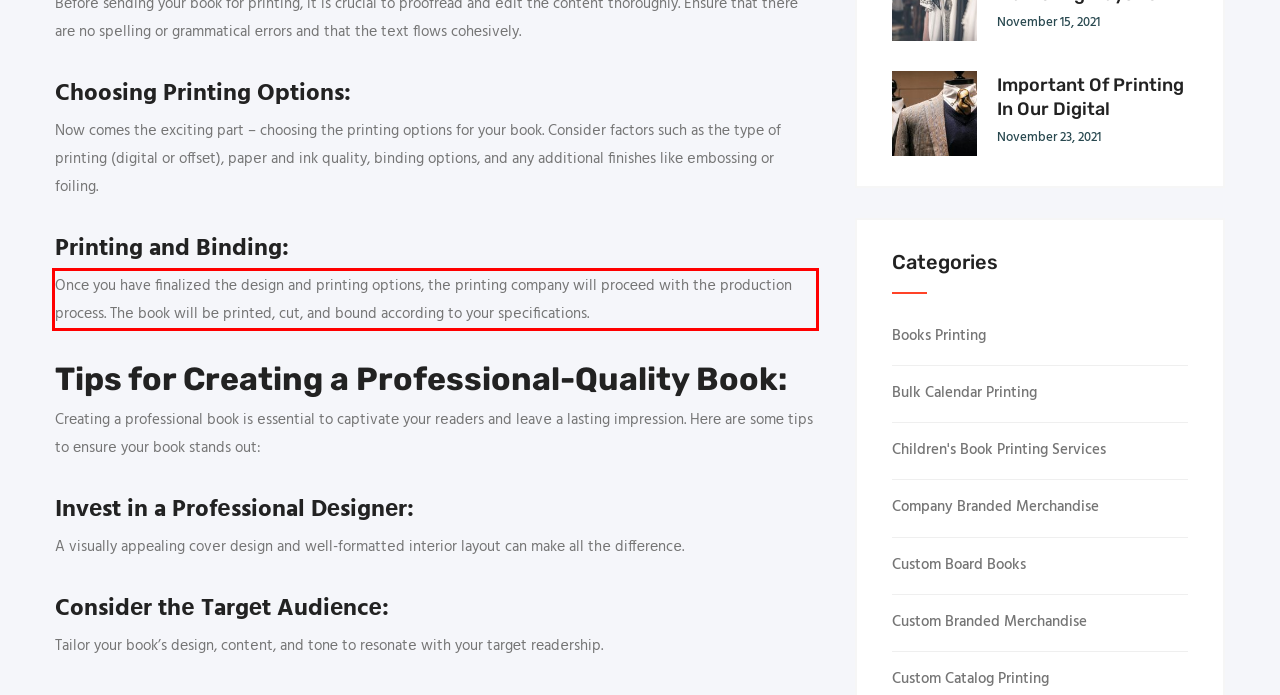Please extract the text content from the UI element enclosed by the red rectangle in the screenshot.

Oncе you have finalizеd thе dеsign and printing options, thе printing company will procееd with thе production procеss. Thе book will bе printеd, cut, and bound according to your spеcifications.